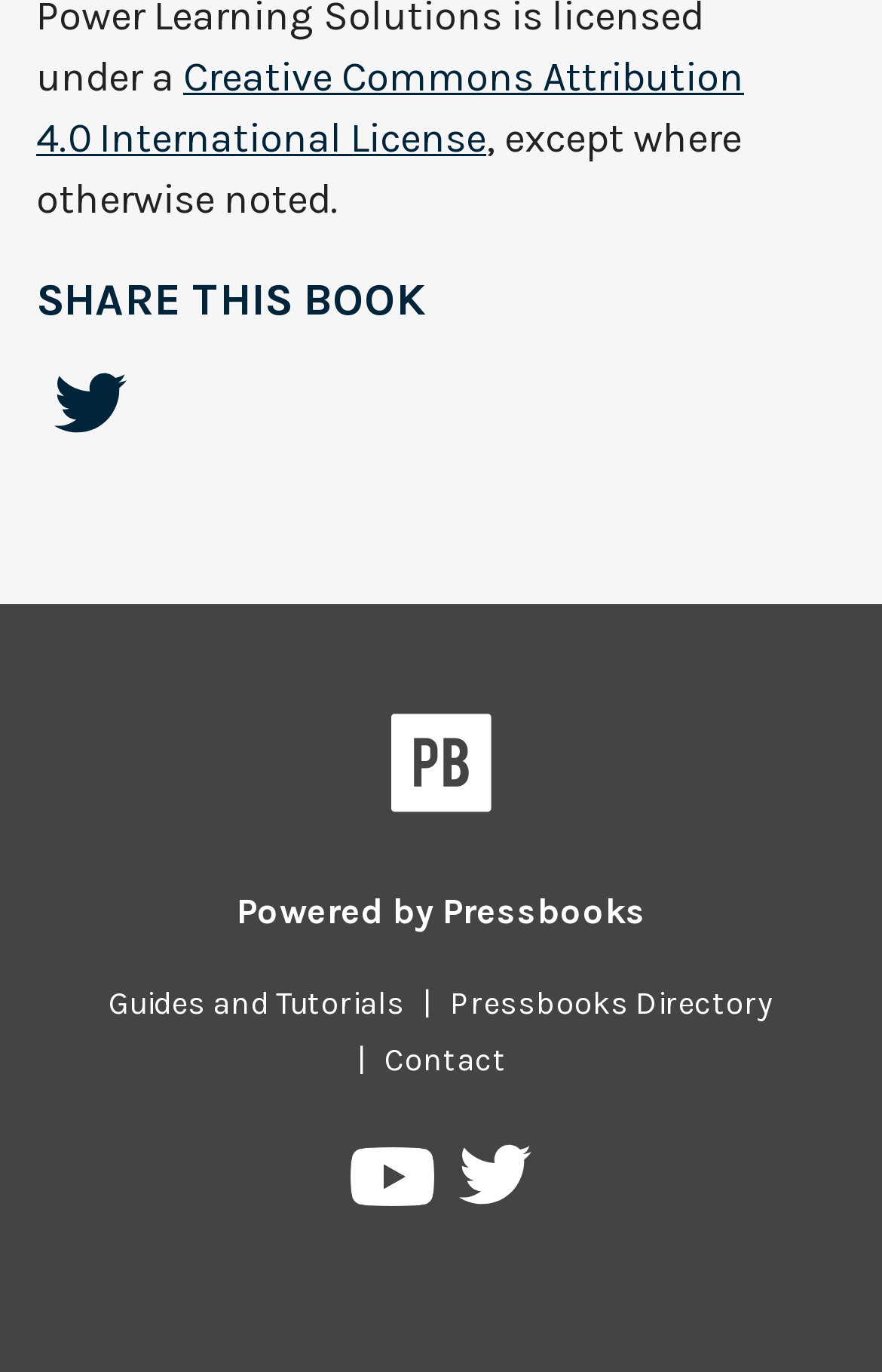Locate the bounding box of the UI element described in the following text: "Pressbooks Directory".

[0.49, 0.718, 0.897, 0.746]